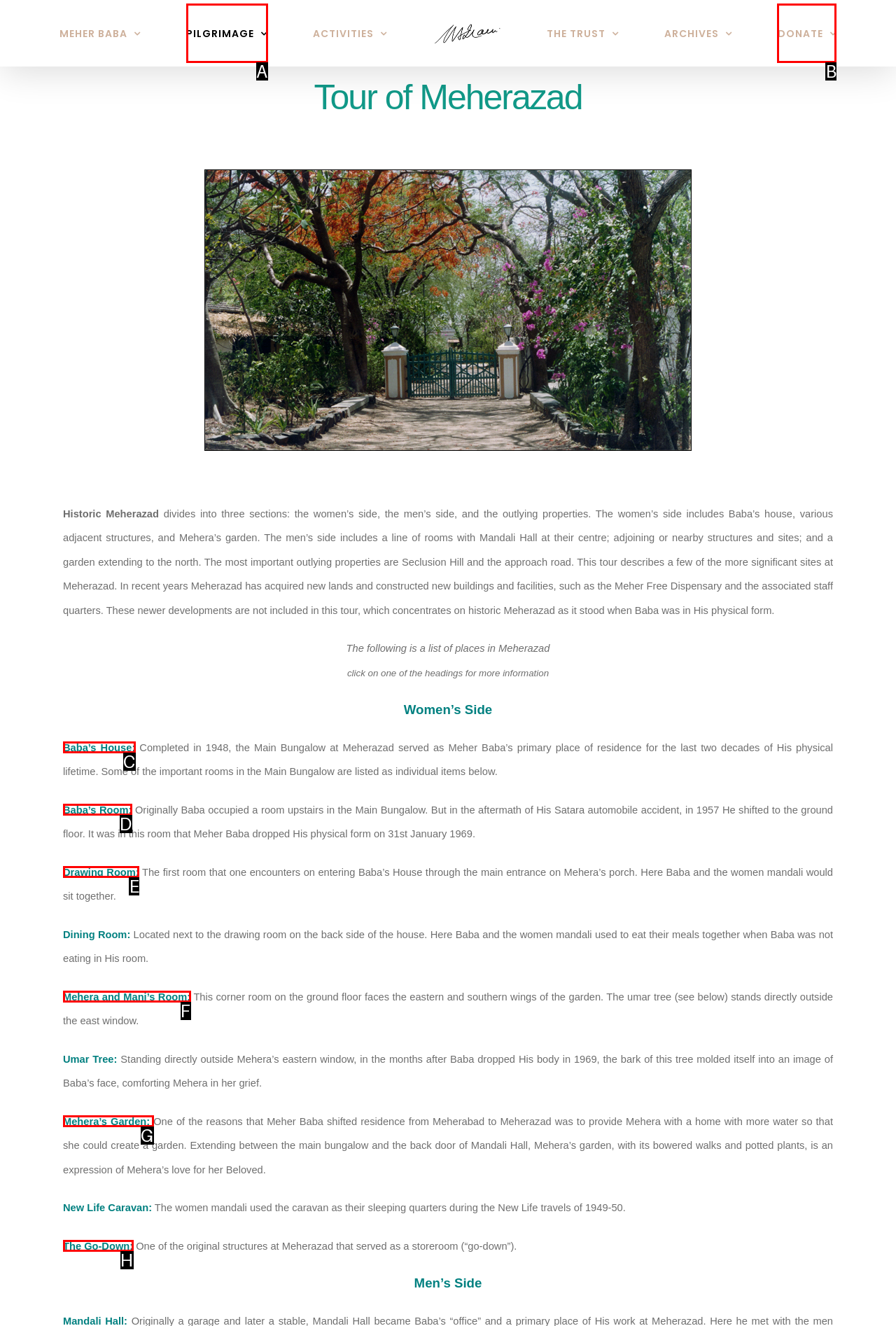Select the HTML element that best fits the description: Mehera and Mani’s Room:
Respond with the letter of the correct option from the choices given.

F